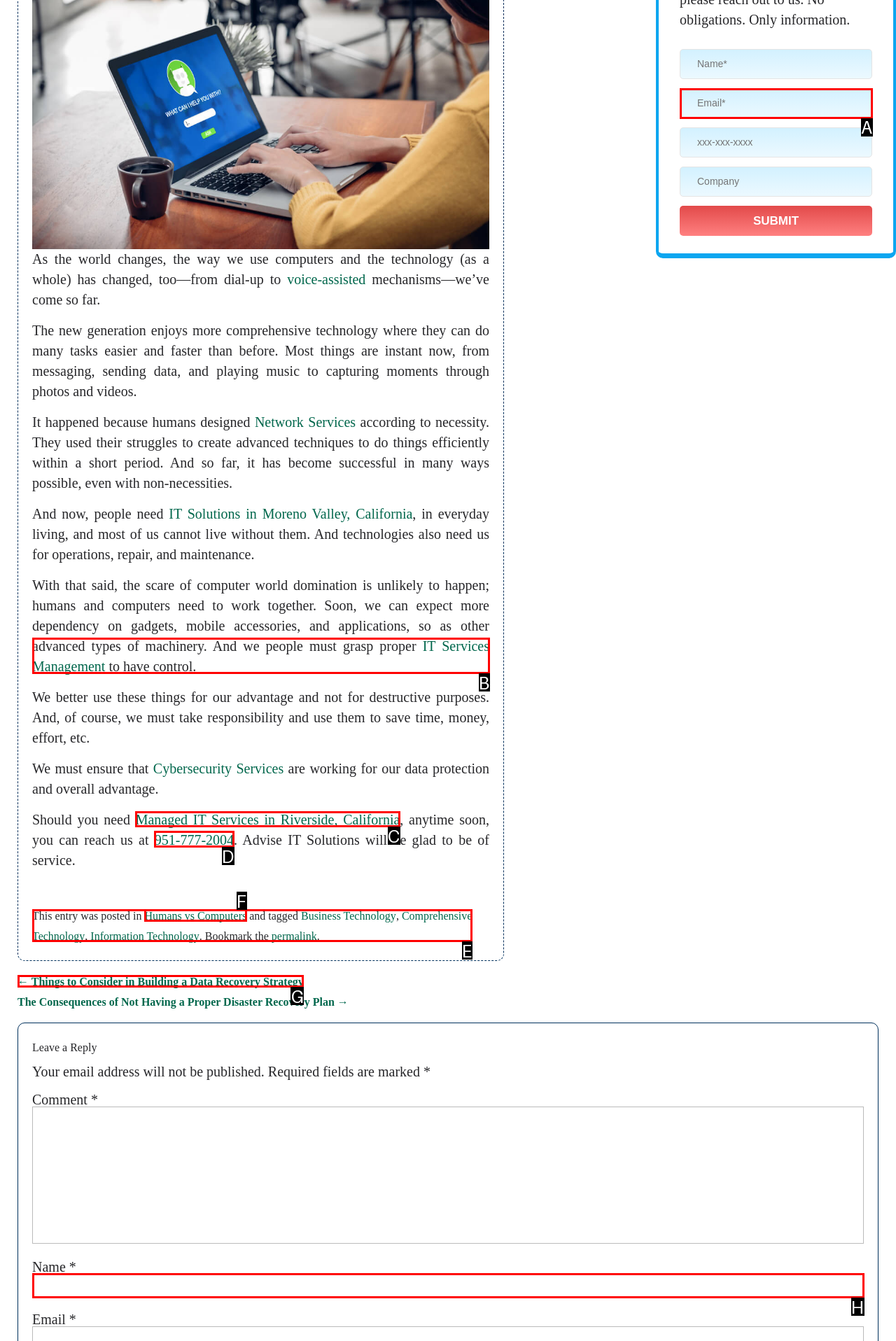Point out the HTML element I should click to achieve the following task: Call 951-777-2004 for assistance Provide the letter of the selected option from the choices.

D